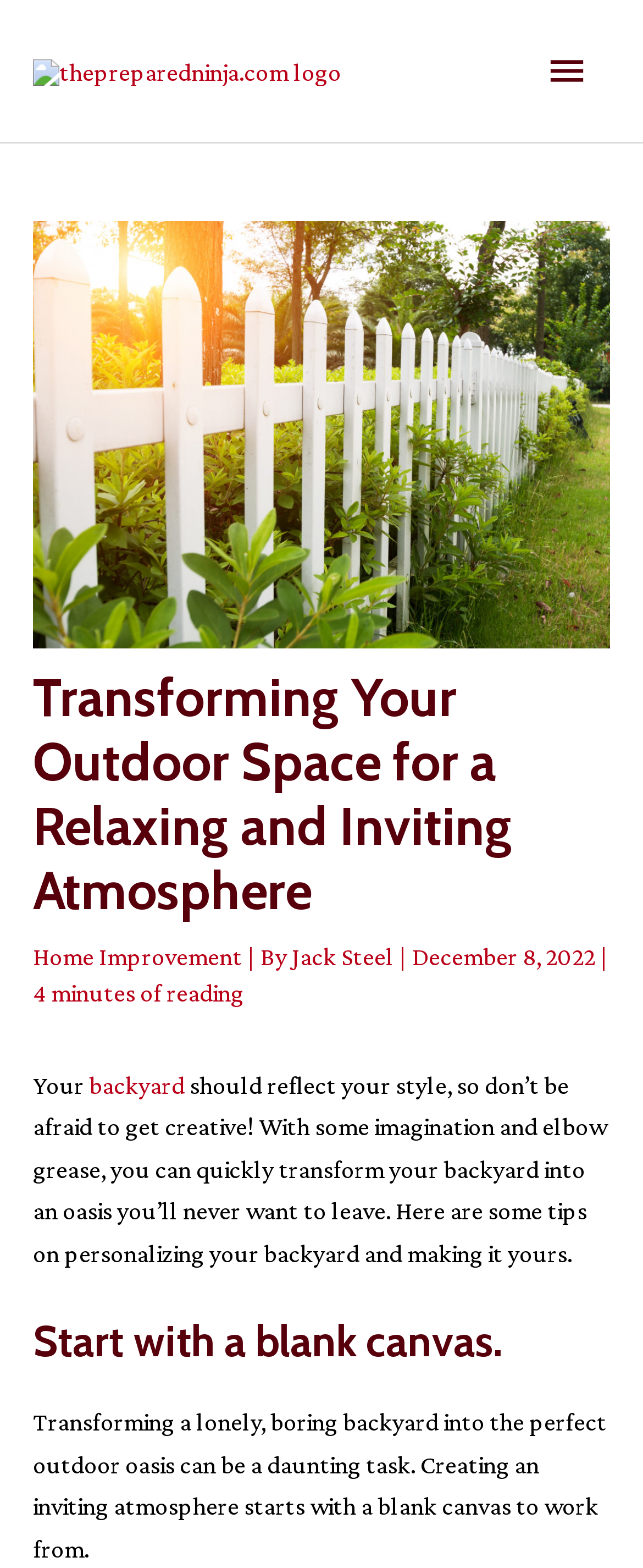Use a single word or phrase to answer the question: What is the date of the article?

December 8, 2022